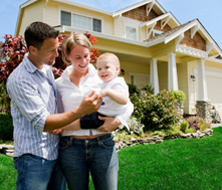What is the condition of the house's lawn?
Please provide a single word or phrase answer based on the image.

Neatly trimmed